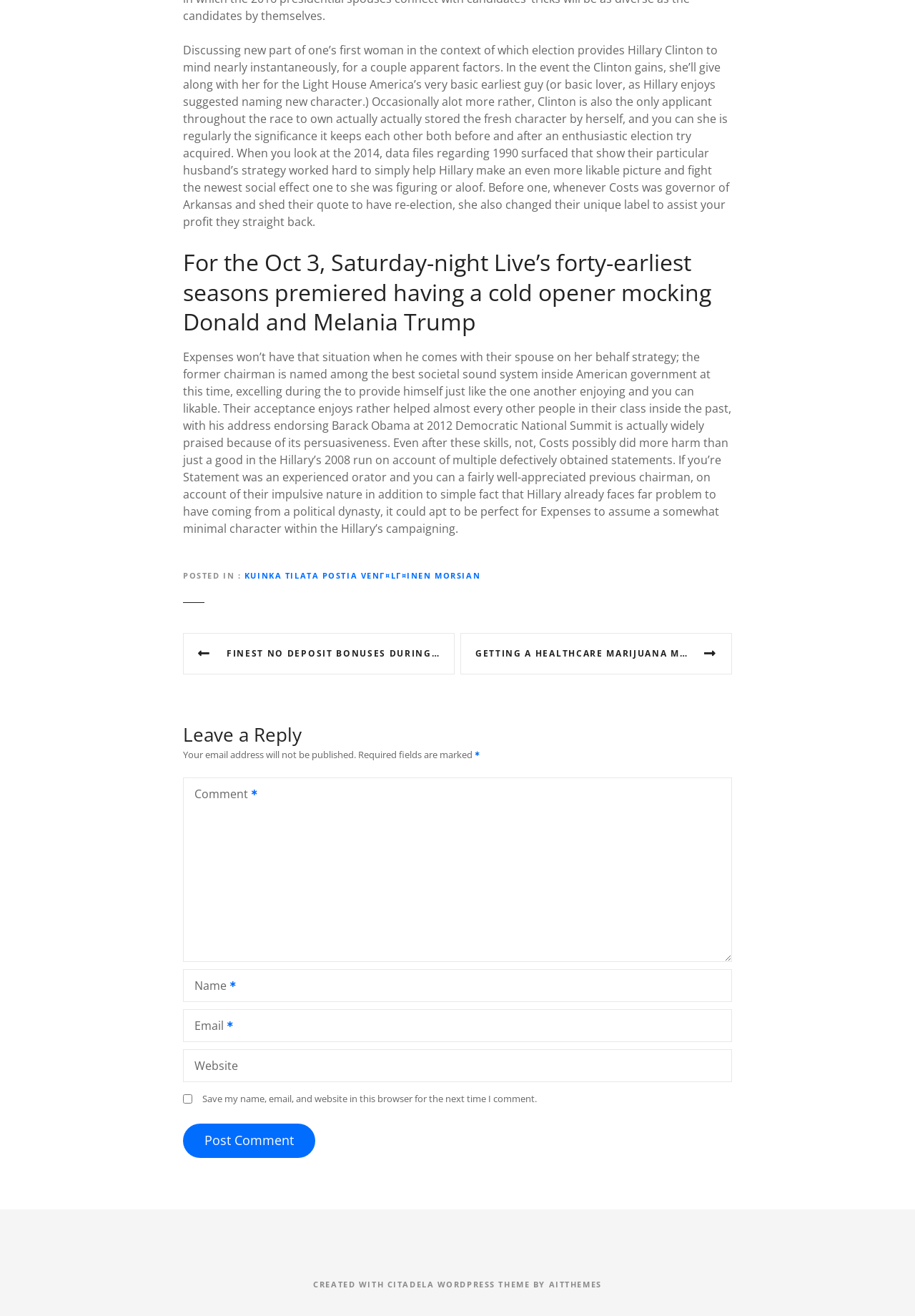What is the topic of the article?
Please provide a comprehensive answer based on the visual information in the image.

Based on the content of the article, it appears to be discussing Hillary Clinton's campaign and her relationship with her husband, Bill Clinton. The article mentions how Bill Clinton's presence could affect Hillary's campaign and how he has helped other politicians in the past.